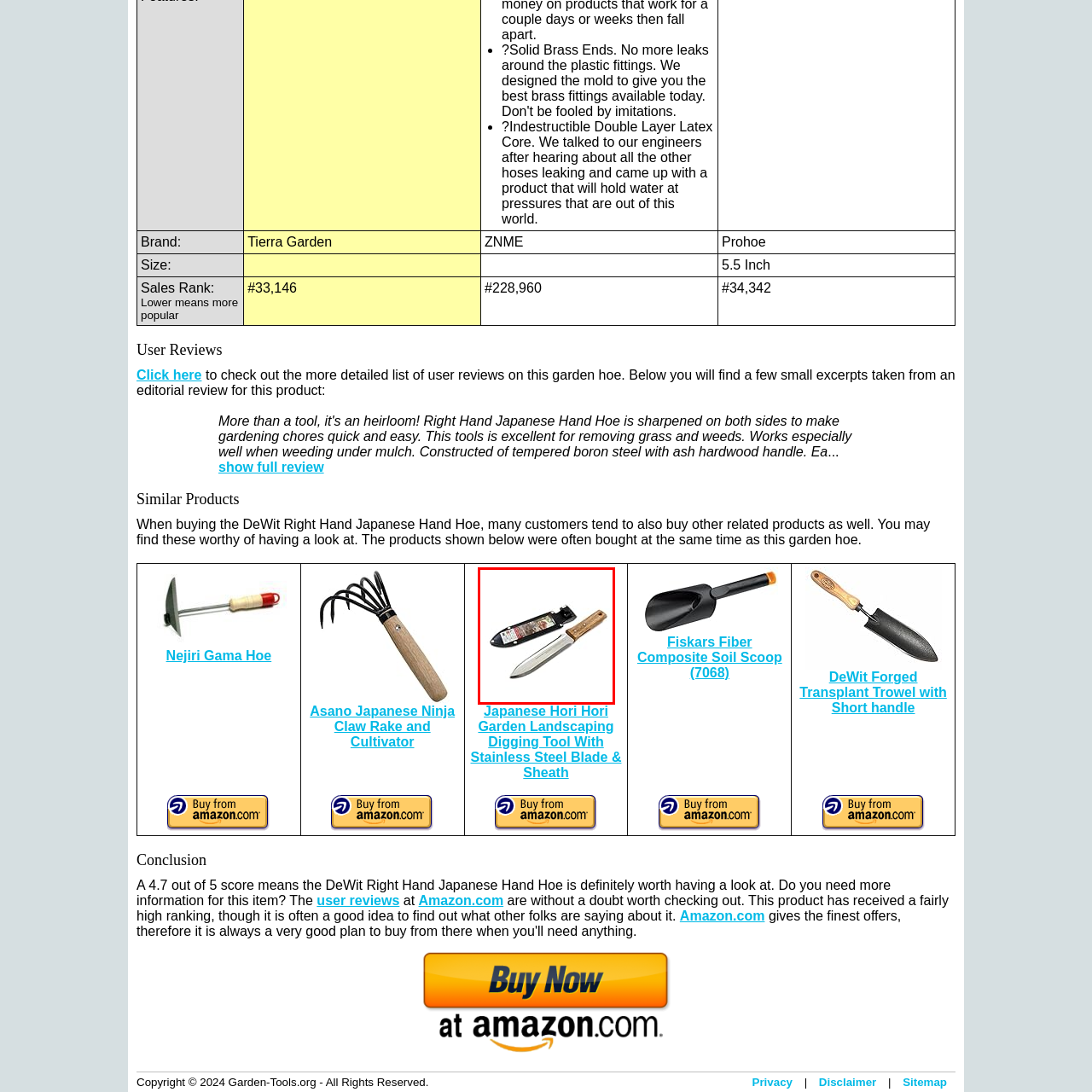What is the benefit of the pointed tip?
Inspect the image within the red bounding box and respond with a detailed answer, leveraging all visible details.

The caption explains that the unique design of the Hori Hori gardening tool includes a pointed tip, which allows for effective penetration into tough soils, making it a versatile instrument for gardeners.